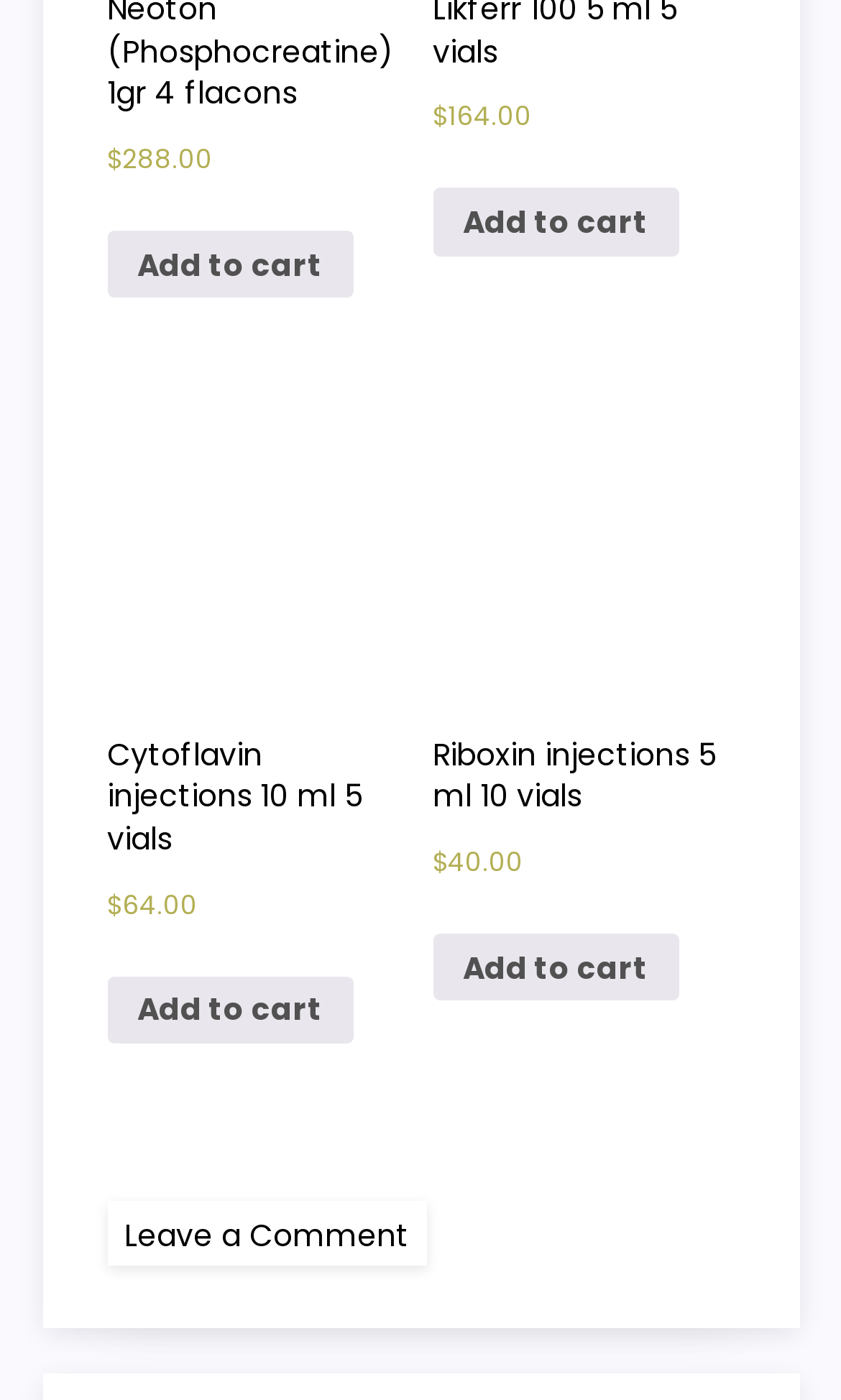Provide a one-word or short-phrase response to the question:
What is the purpose of the link at the bottom?

Leave a Comment